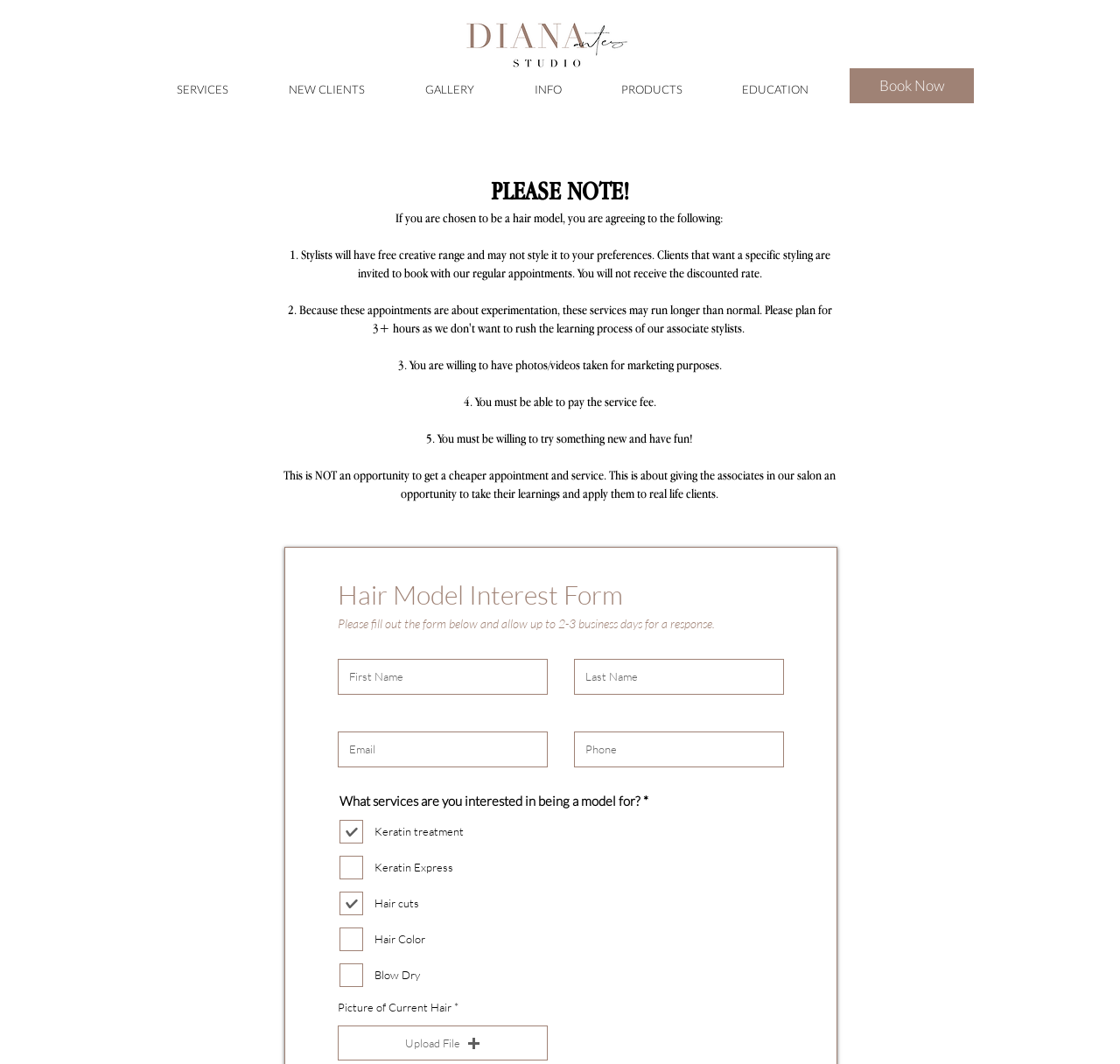Please locate the bounding box coordinates of the element that should be clicked to complete the given instruction: "Click the 'Book Now' button".

[0.759, 0.064, 0.87, 0.097]